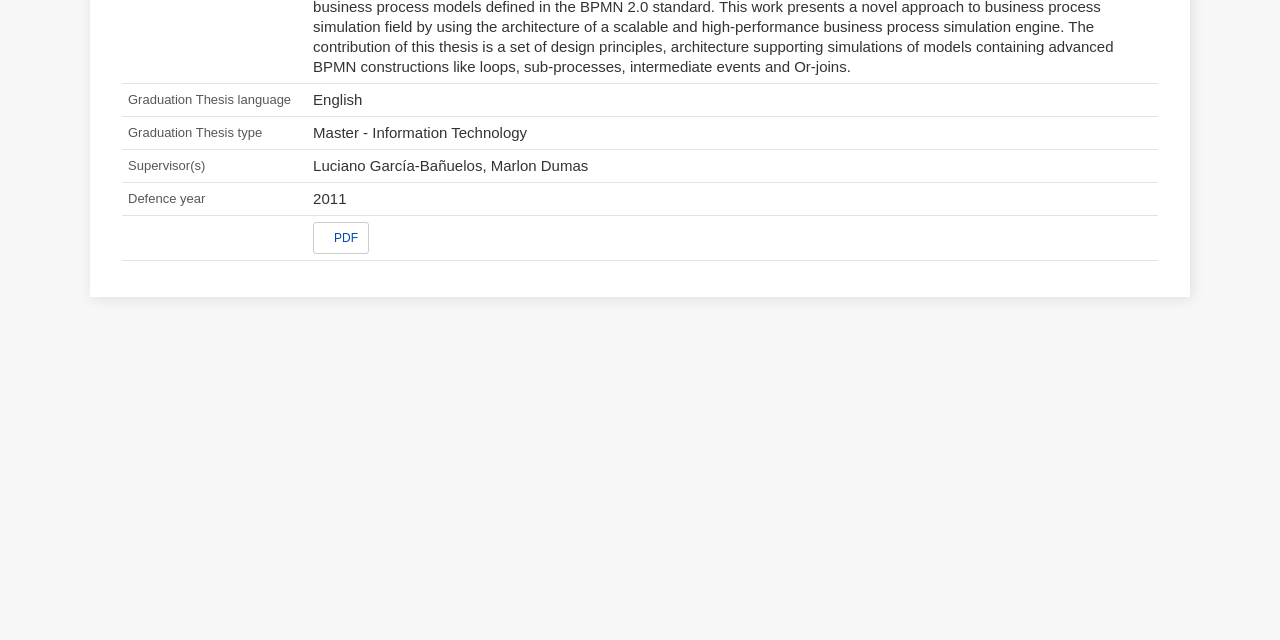Using the provided description Recent News, find the bounding box coordinates for the UI element. Provide the coordinates in (top-left x, top-left y, bottom-right x, bottom-right y) format, ensuring all values are between 0 and 1.

None